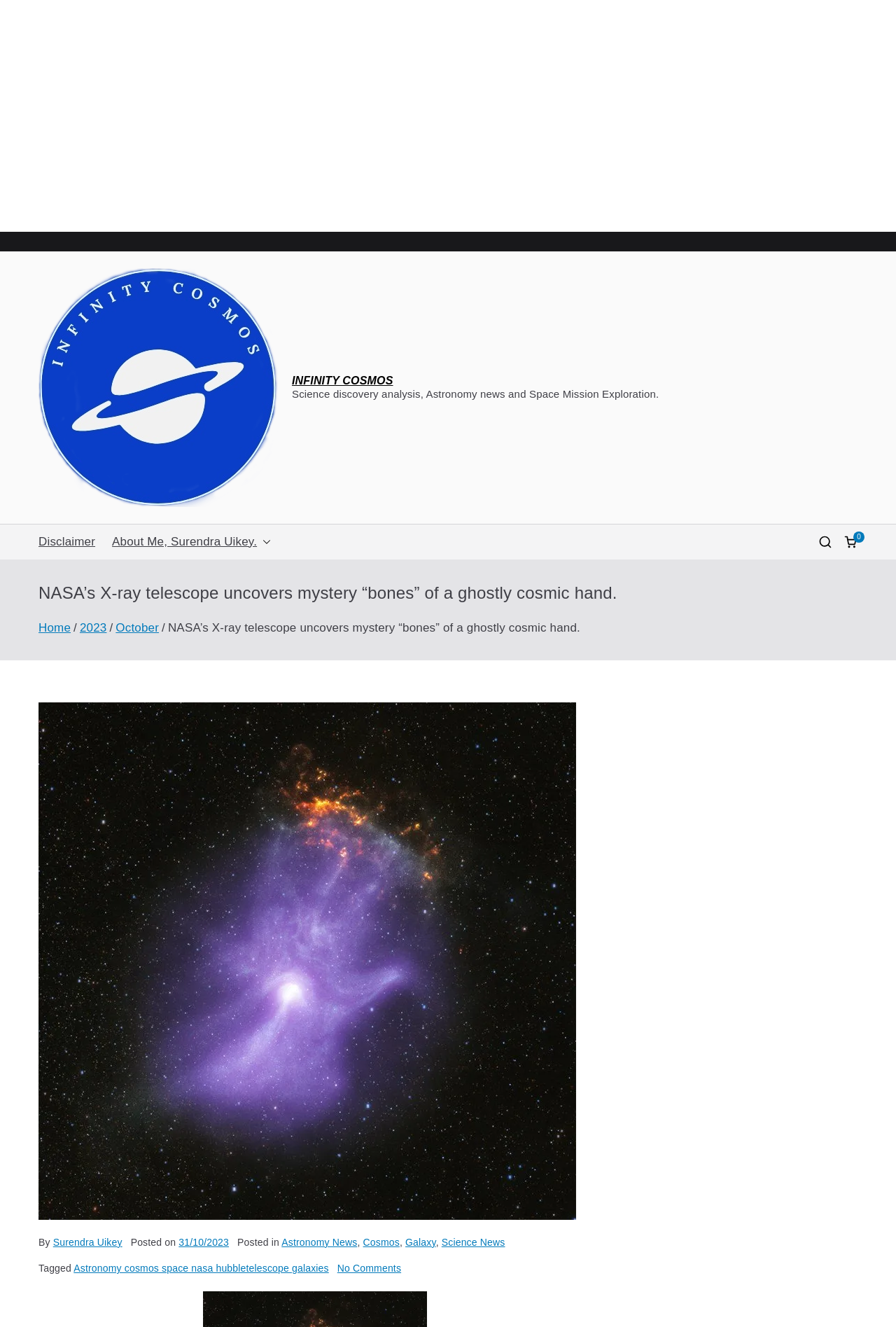Who is the author of the article?
Please use the visual content to give a single word or phrase answer.

Surendra Uikey